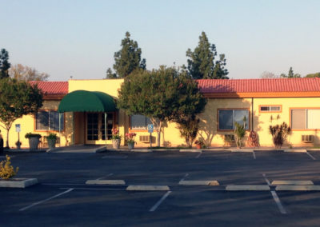Provide your answer in one word or a succinct phrase for the question: 
What type of roof does the facility have?

red tiled